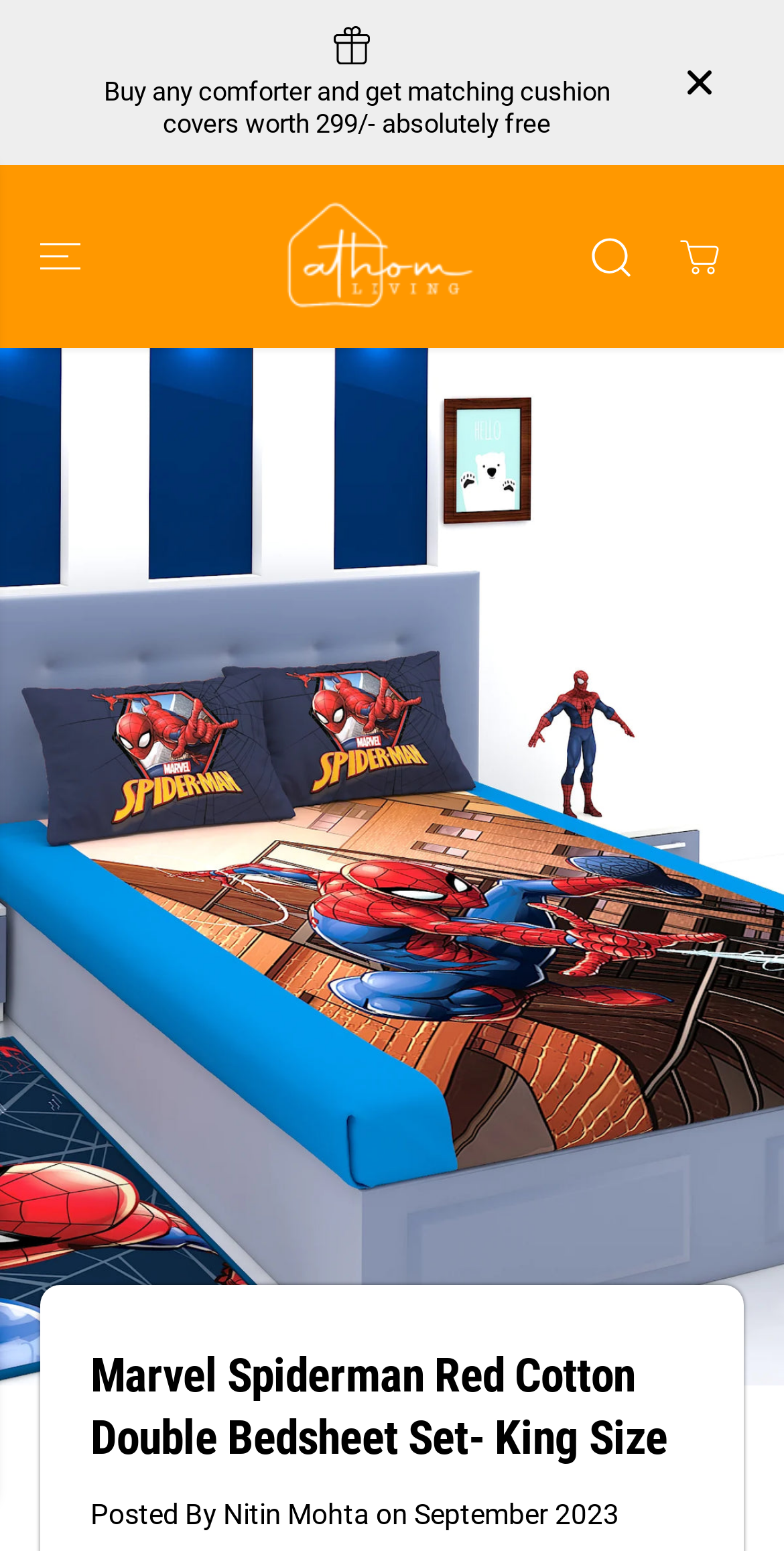Give a full account of the webpage's elements and their arrangement.

The webpage is about a Marvel Spider-Man Red Cotton Double Bedsheet Set, specifically the King Size version. At the top, there is an announcement section that spans almost the entire width of the page, containing an image, a promotional text "Buy any comforter and get matching cushion covers worth 299/- absolutely free", and a close button on the right side. 

Below the announcement section, there is a navigation menu on the left side, with a toggle button to expand or collapse it. Next to the navigation menu, there is a logo of "Athom Living" with a link, followed by a search link and a cart link, each accompanied by an icon. 

The main content of the page is a large image of the Marvel Spider-Man Red Cotton Double Bedsheet Set, taking up most of the page's width. Below the image, there is a heading with the product name, followed by a text "Posted By Nitin Mohta" and a timestamp "September 2023". 

At the bottom of the page, there is a section for similar products, which can be closed by a button on the right side. The section has a heading "Similar Products" and takes up the full width of the page.